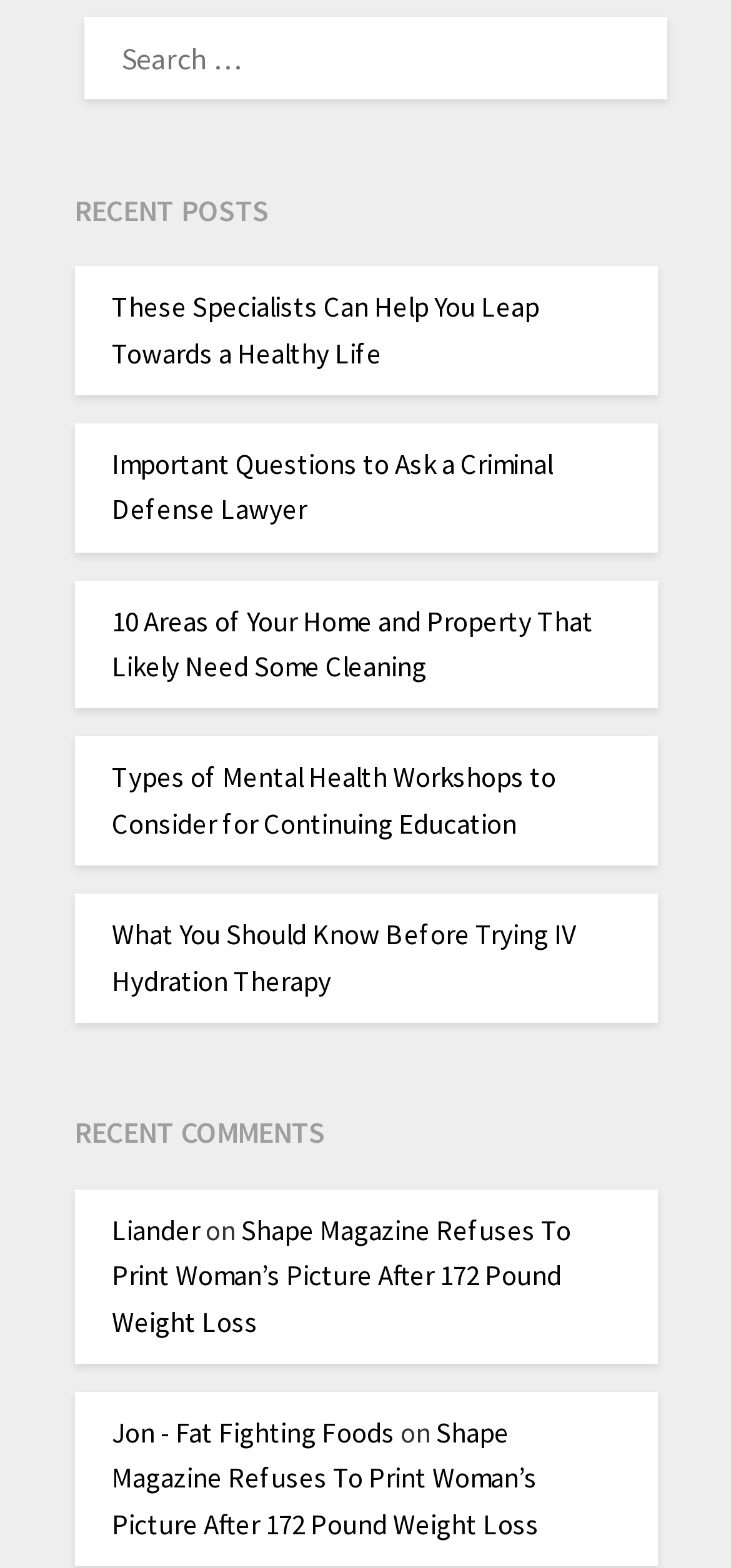Please reply to the following question using a single word or phrase: 
What is the common theme of the recent comments?

Health and fitness